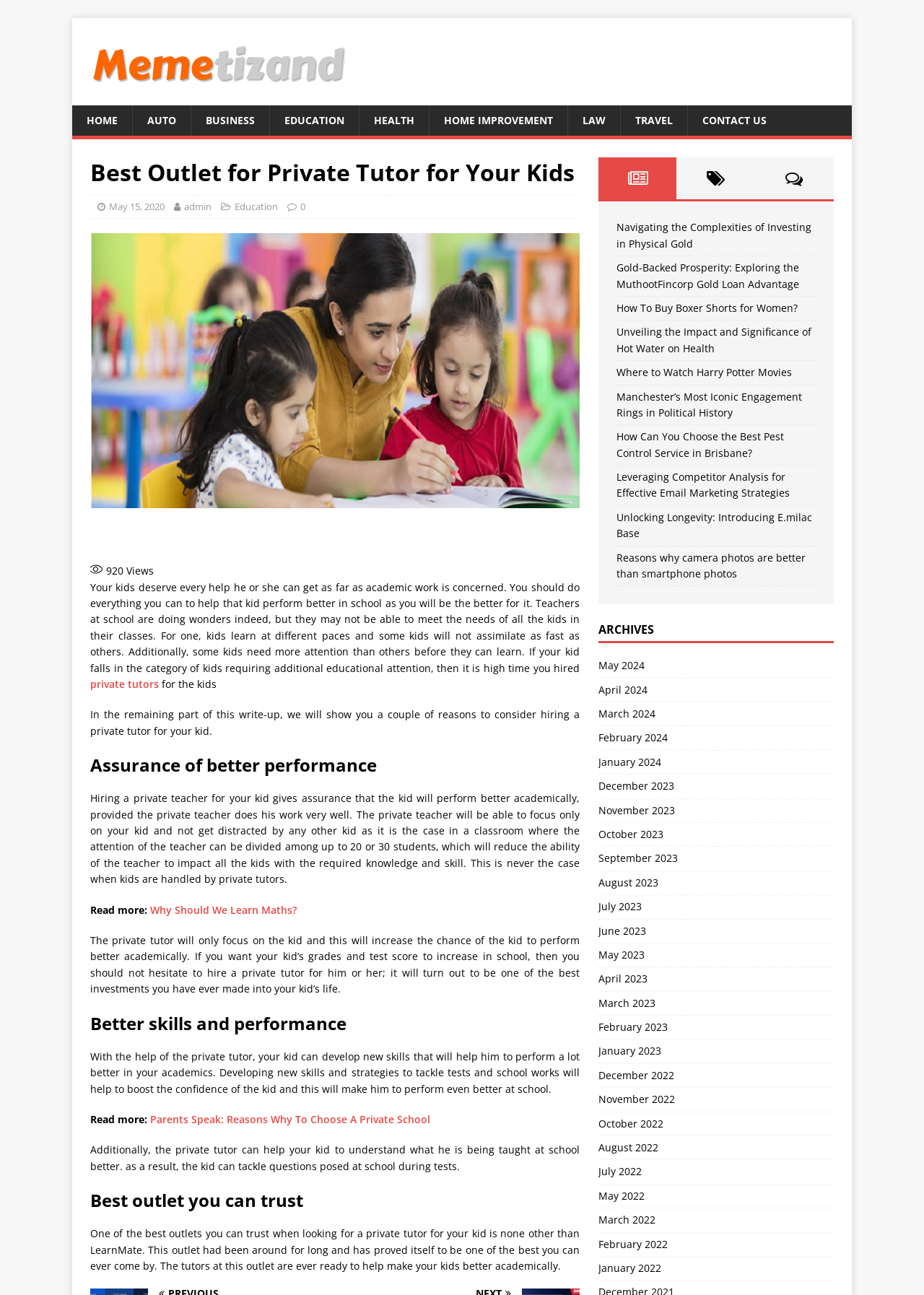Your task is to find and give the main heading text of the webpage.

Best Outlet for Private Tutor for Your Kids